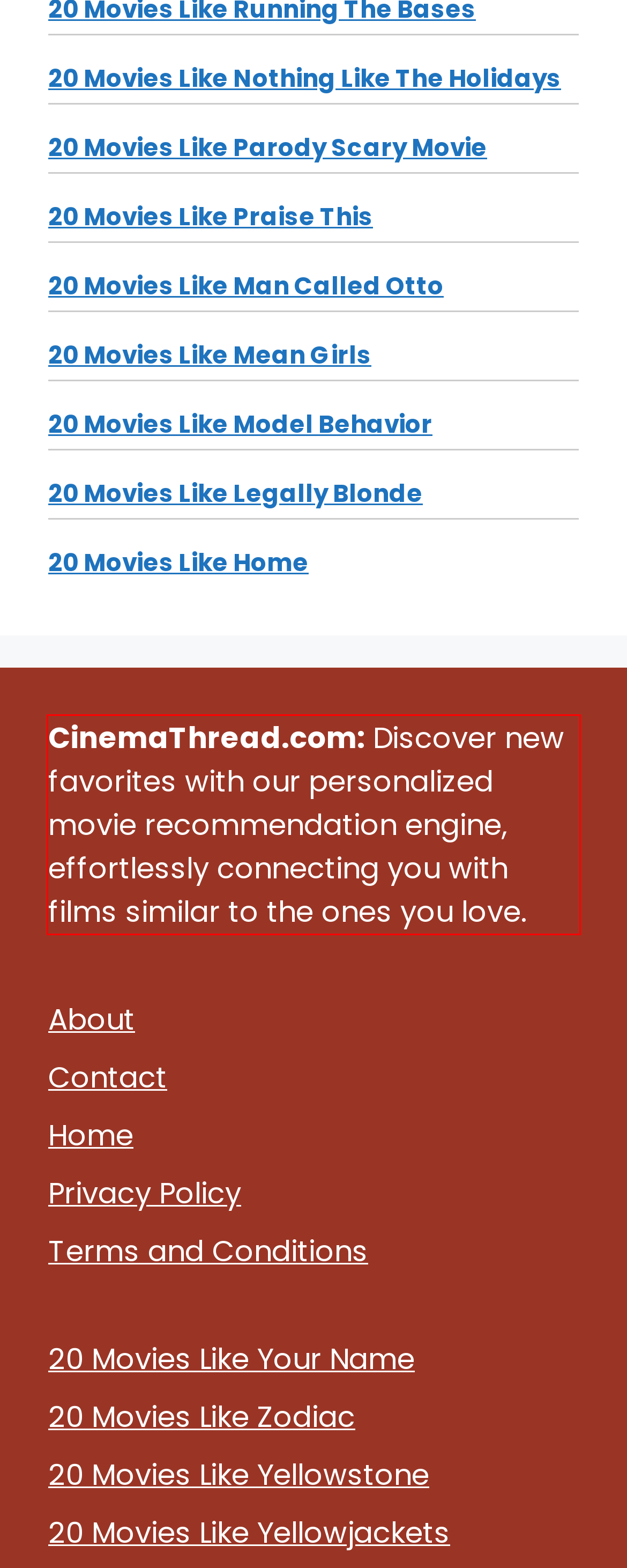Please take the screenshot of the webpage, find the red bounding box, and generate the text content that is within this red bounding box.

CinemaThread.com: Discover new favorites with our personalized movie recommendation engine, effortlessly connecting you with films similar to the ones you love.